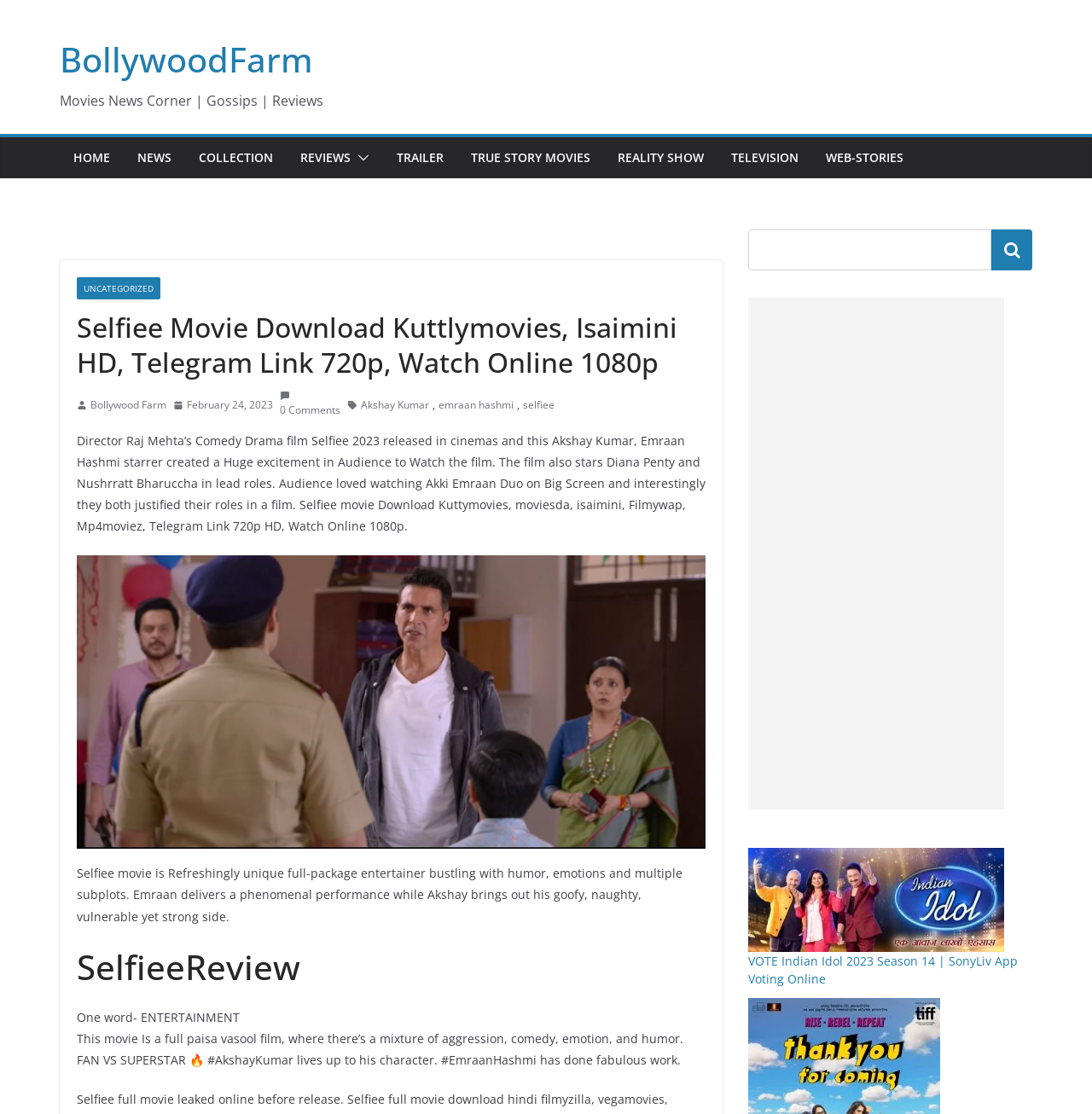Write an extensive caption that covers every aspect of the webpage.

The webpage is about the Bollywood movie "Selfiee" starring Akshay Kumar and Emraan Hashmi. At the top, there is a heading "BollywoodFarm" with a link to the website's homepage. Below it, there is a navigation menu with links to "HOME", "NEWS", "COLLECTION", and other categories.

On the left side, there is a section with a heading "Selfiee Movie Download Kuttymovies, Isaimini HD, Telegram Link 720p, Watch Online 1080p" which appears to be the main content of the page. Below it, there is an image, followed by links to "Bollywood Farm" and the date "February 24, 2023". There is also a link to "0 Comments" with an image.

The main content of the page is a review of the movie "Selfiee". The review praises the movie, calling it a "full-package entertainer" with a unique storyline, humor, and emotions. It also highlights the performances of the lead actors, Akshay Kumar and Emraan Hashmi. The review is accompanied by an image of the movie poster.

On the right side, there is a search bar with a button to search the website. Below it, there is an advertisement or promotional section with an image and a link to vote for Indian Idol 2023 Season 14.

Overall, the webpage appears to be a blog or review website focused on Bollywood movies, with a specific page dedicated to the movie "Selfiee".